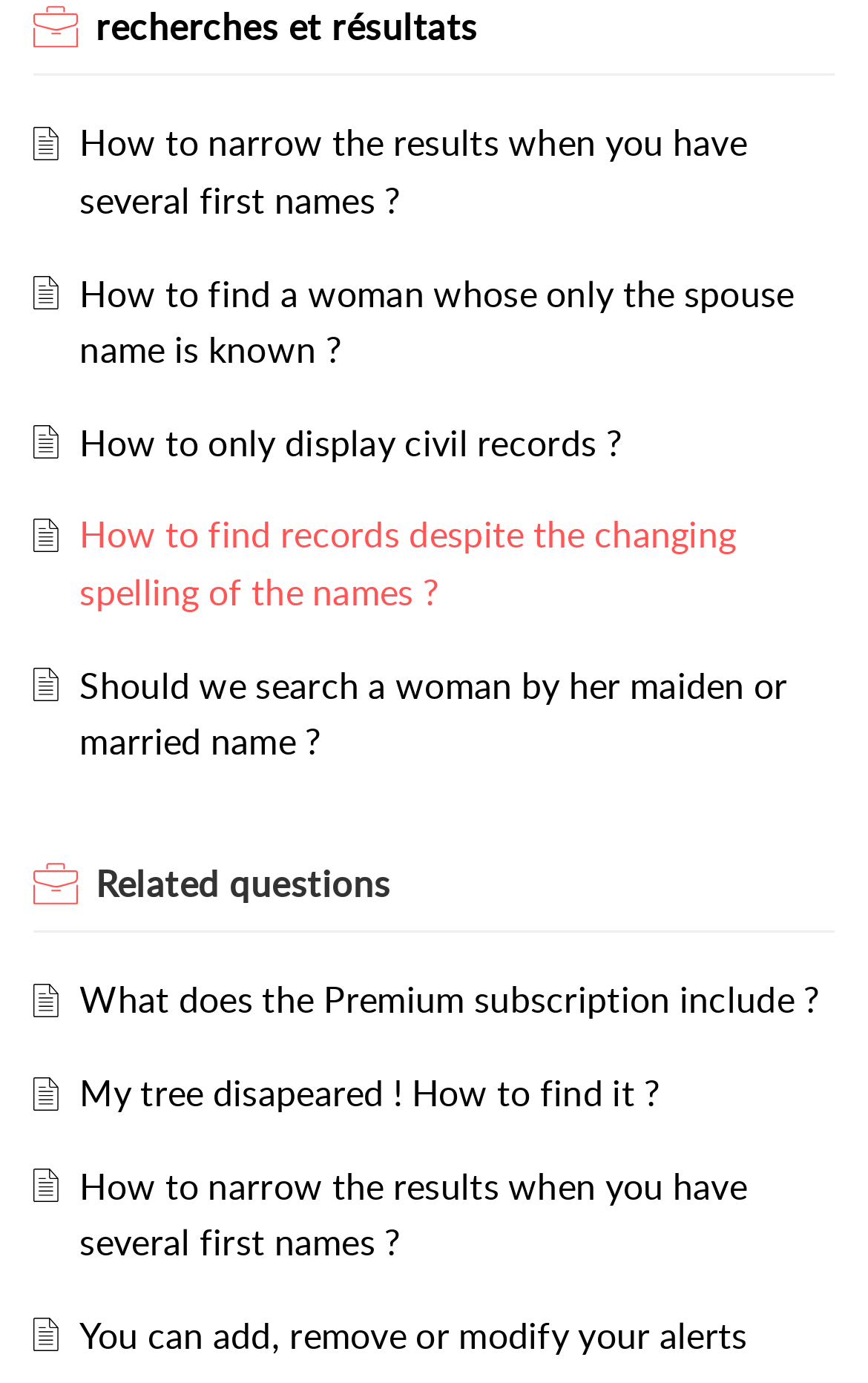How many links are there on the webpage?
Look at the image and respond with a single word or a short phrase.

9